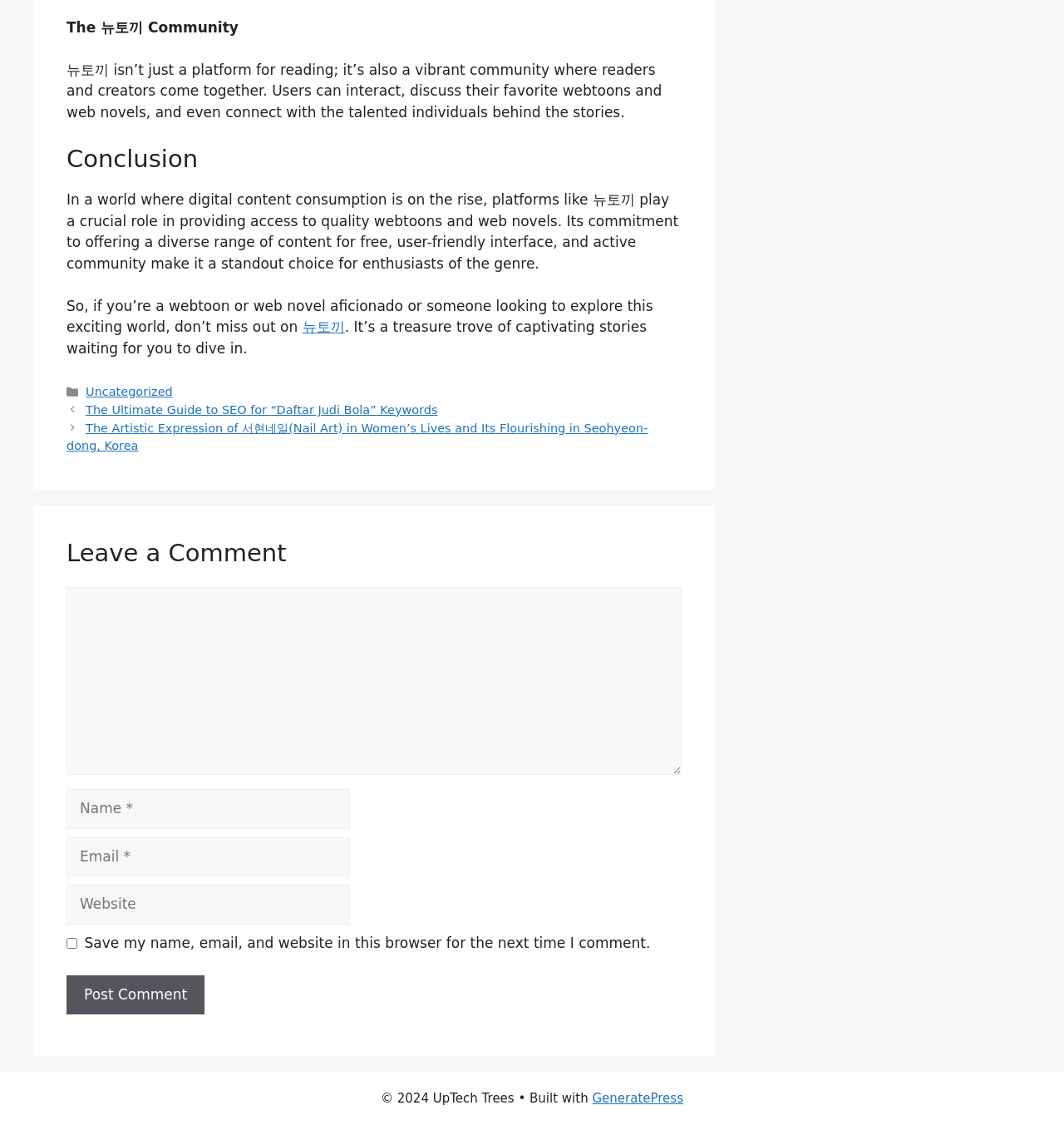What is required to leave a comment?
Using the information from the image, give a concise answer in one word or a short phrase.

Name, Email, and Comment